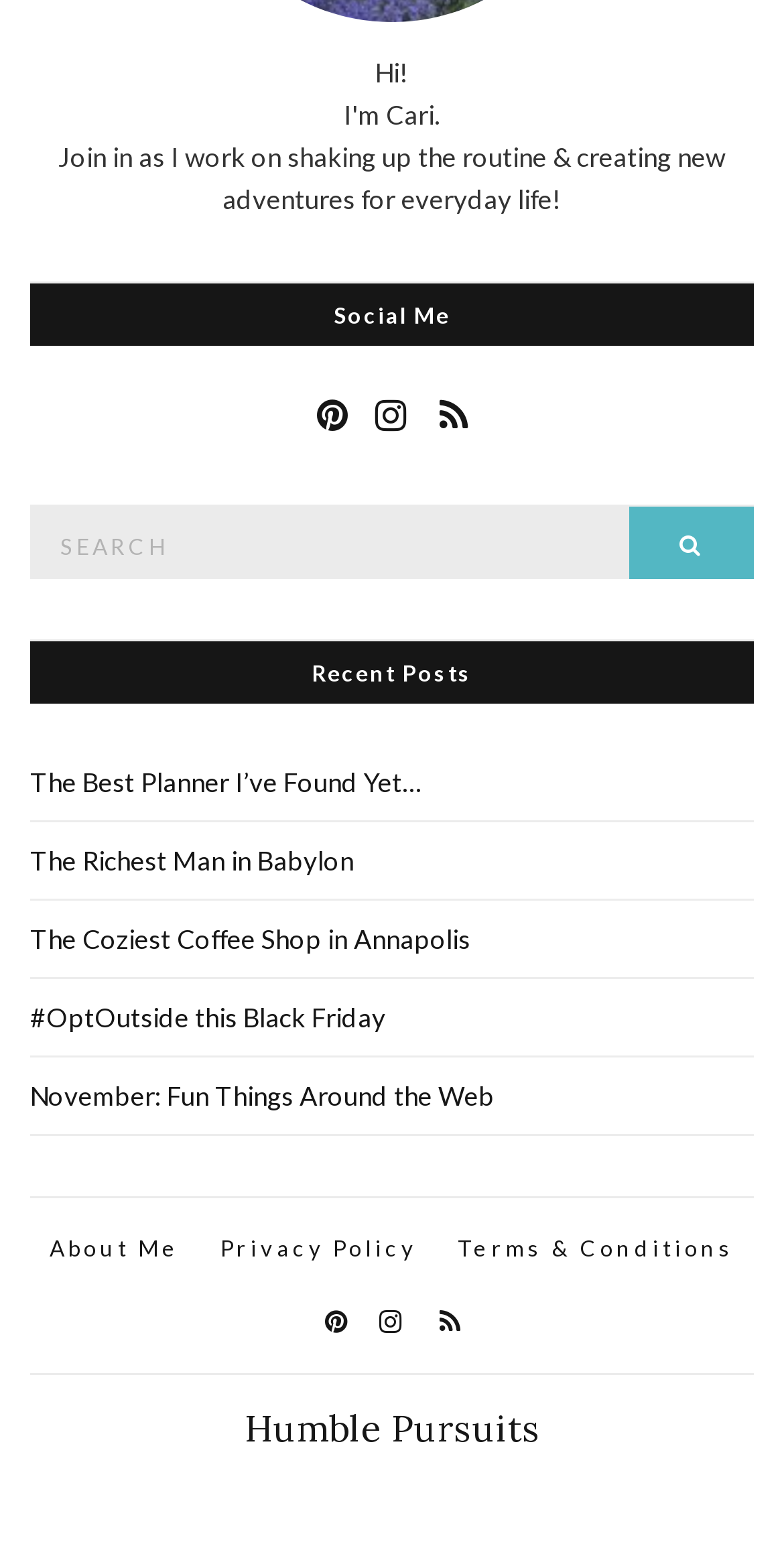Provide the bounding box coordinates of the area you need to click to execute the following instruction: "Check the 'About Me' section".

[0.063, 0.798, 0.229, 0.822]